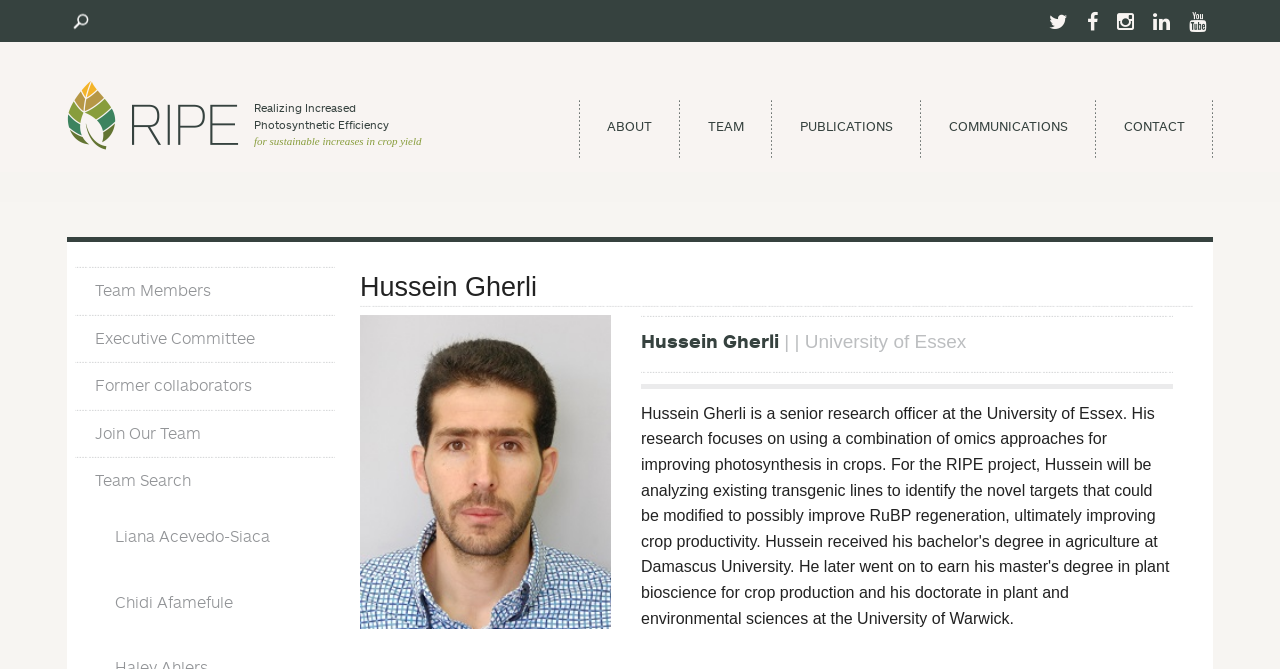Find the bounding box of the element with the following description: "Executive Committee". The coordinates must be four float numbers between 0 and 1, formatted as [left, top, right, bottom].

[0.059, 0.472, 0.262, 0.54]